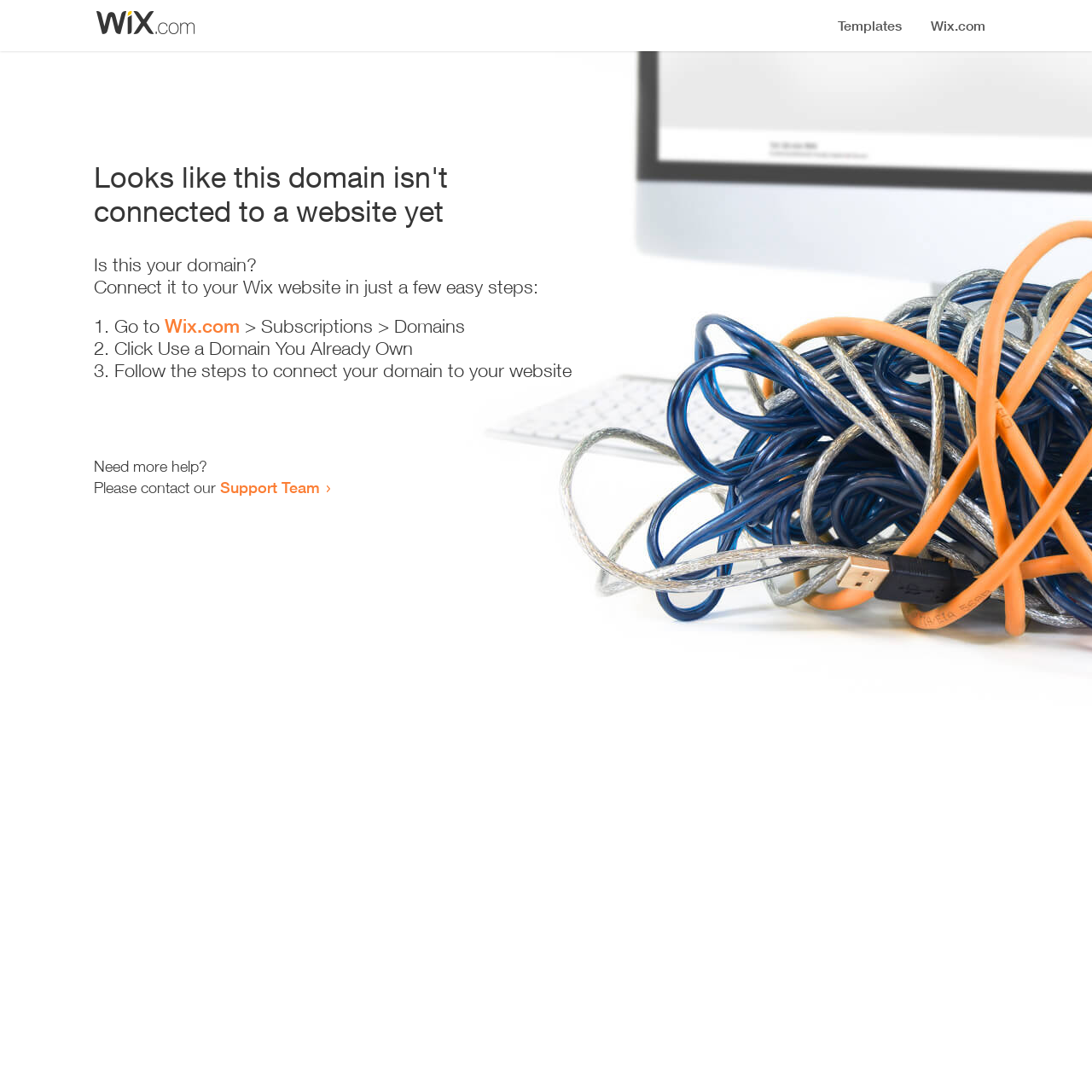Generate a thorough explanation of the webpage's elements.

The webpage appears to be an error page, indicating that a domain is not connected to a website yet. At the top, there is a small image, likely a logo or icon. Below the image, a prominent heading reads "Looks like this domain isn't connected to a website yet". 

Underneath the heading, a series of instructions are provided to connect the domain to a Wix website. The instructions are divided into three steps, each marked with a numbered list marker (1., 2., and 3.). The first step involves going to Wix.com, specifically the Subscriptions > Domains section. The second step is to click "Use a Domain You Already Own", and the third step is to follow the instructions to connect the domain to the website.

At the bottom of the page, there is a message offering additional help, stating "Need more help?" and providing a link to contact the Support Team.